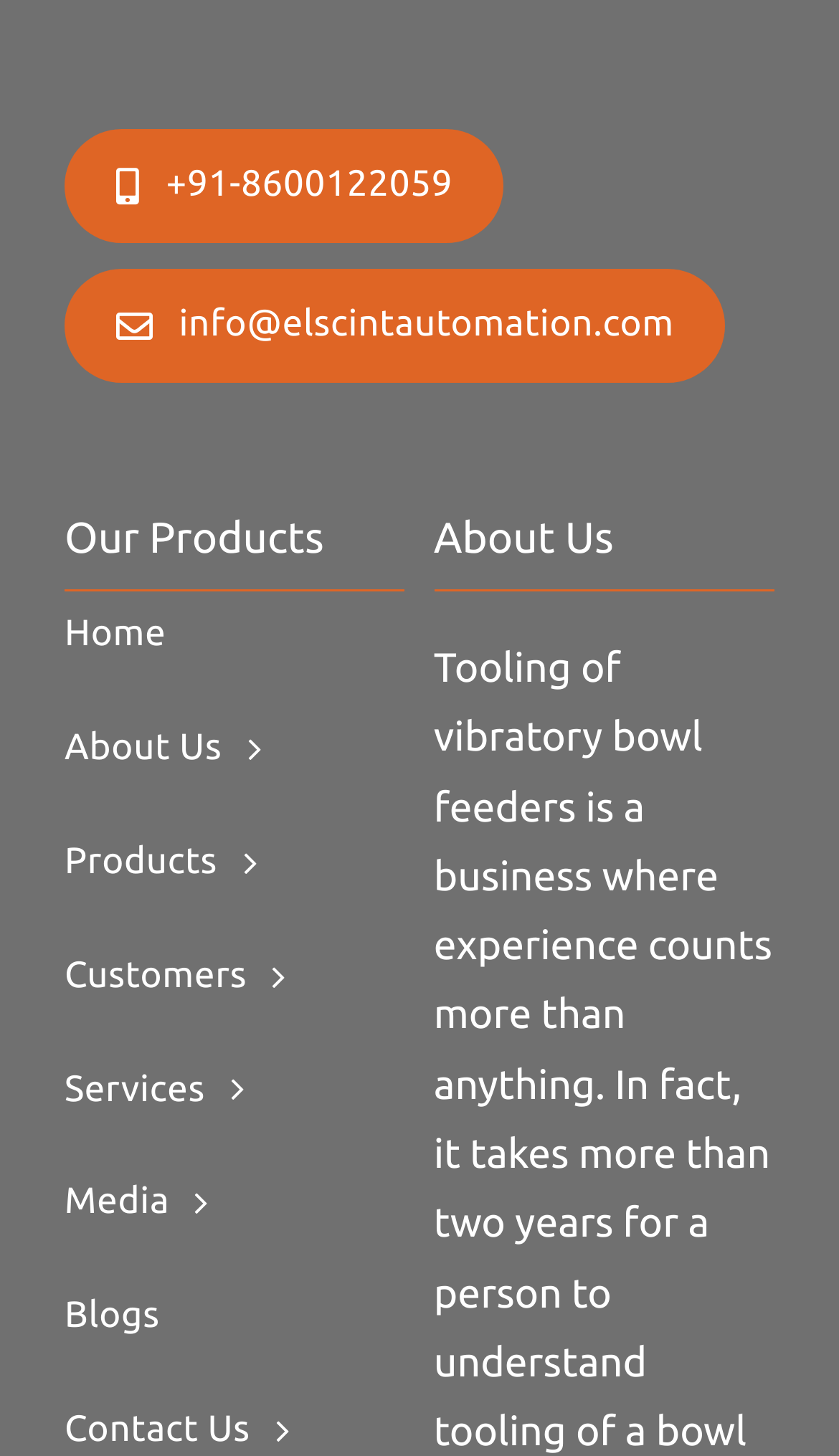Find the bounding box coordinates of the element I should click to carry out the following instruction: "Read about the company".

[0.517, 0.349, 0.923, 0.39]